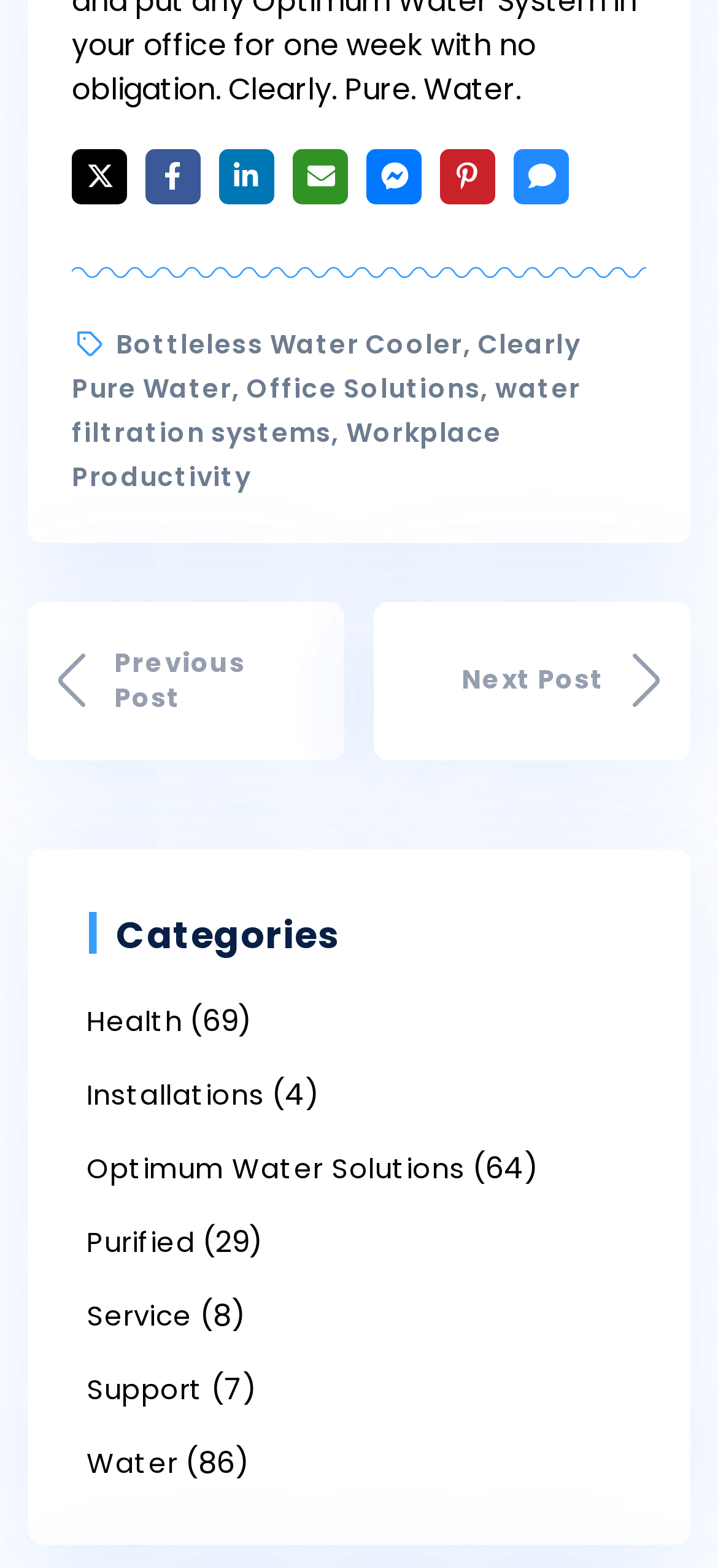Using the format (top-left x, top-left y, bottom-right x, bottom-right y), provide the bounding box coordinates for the described UI element. All values should be floating point numbers between 0 and 1: Optimum Water Solutions

[0.121, 0.732, 0.647, 0.757]